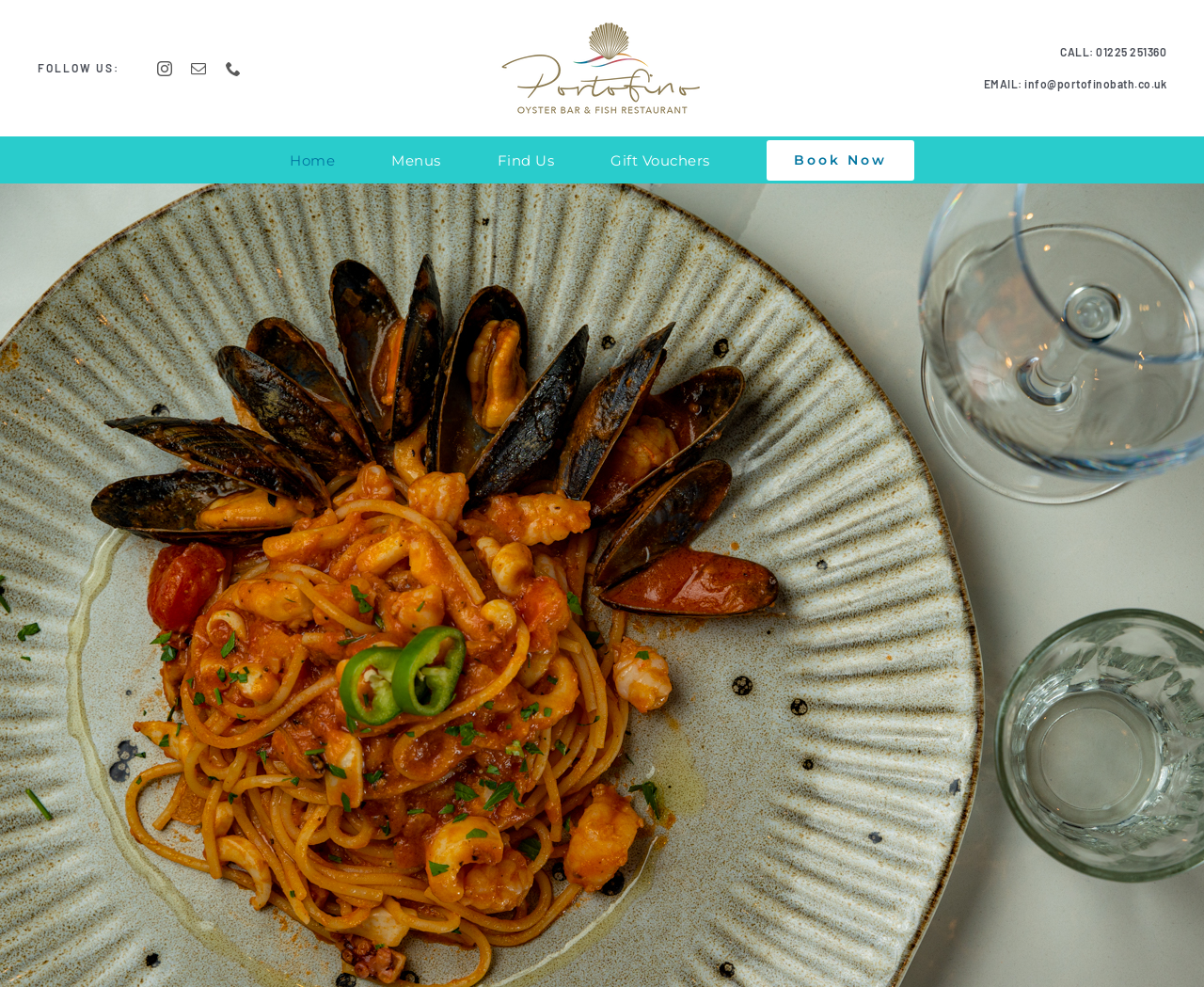How many menu items are there?
Carefully analyze the image and provide a thorough answer to the question.

I counted the number of menu items by looking at the links within the navigation element with the label 'Menu' located at the top center of the webpage. The menu items are 'Home', 'Menus', 'Find Us', 'Gift Vouchers', and 'Book Now'.